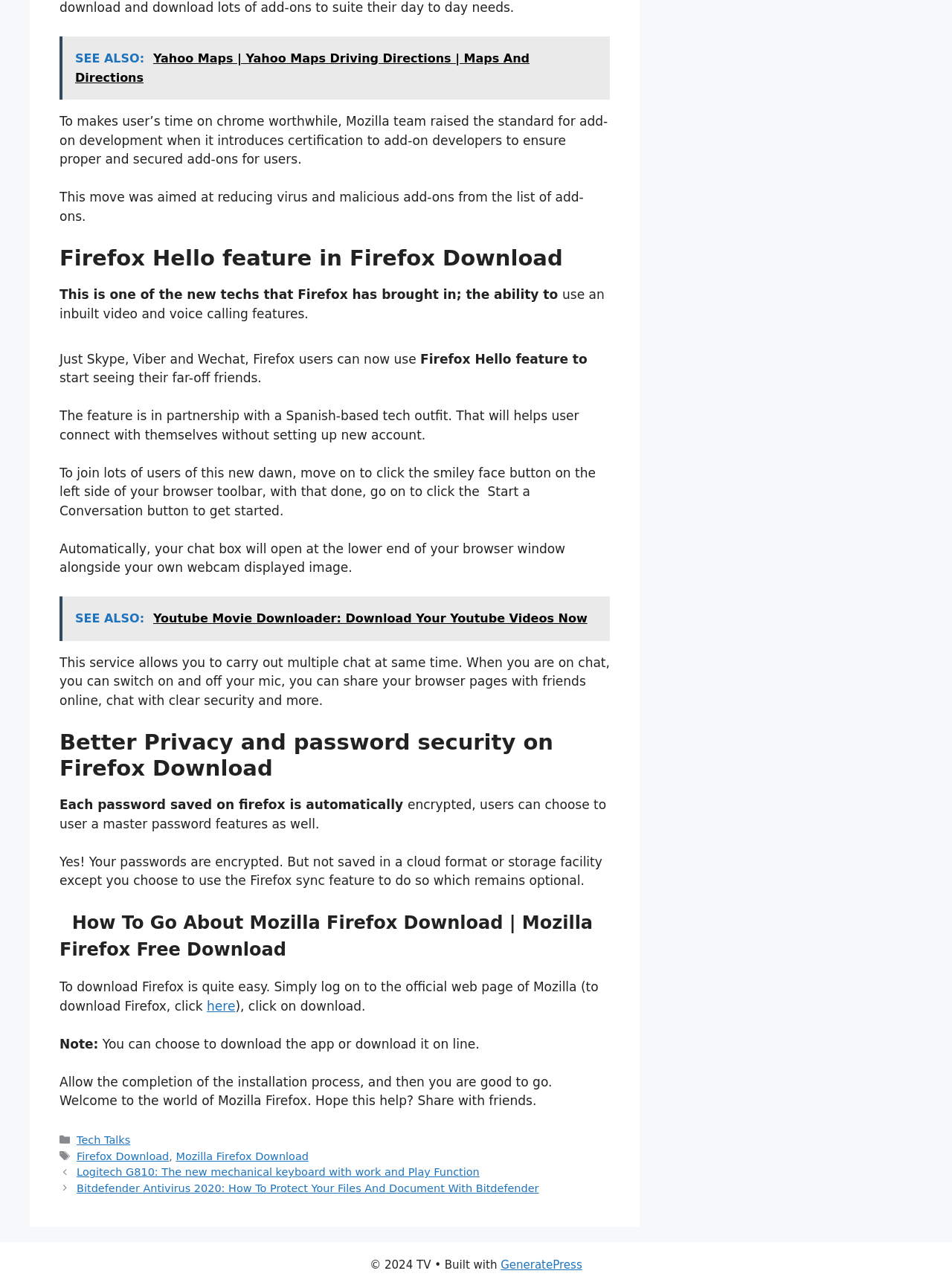Provide the bounding box coordinates, formatted as (top-left x, top-left y, bottom-right x, bottom-right y), with all values being floating point numbers between 0 and 1. Identify the bounding box of the UI element that matches the description: here

[0.217, 0.775, 0.247, 0.787]